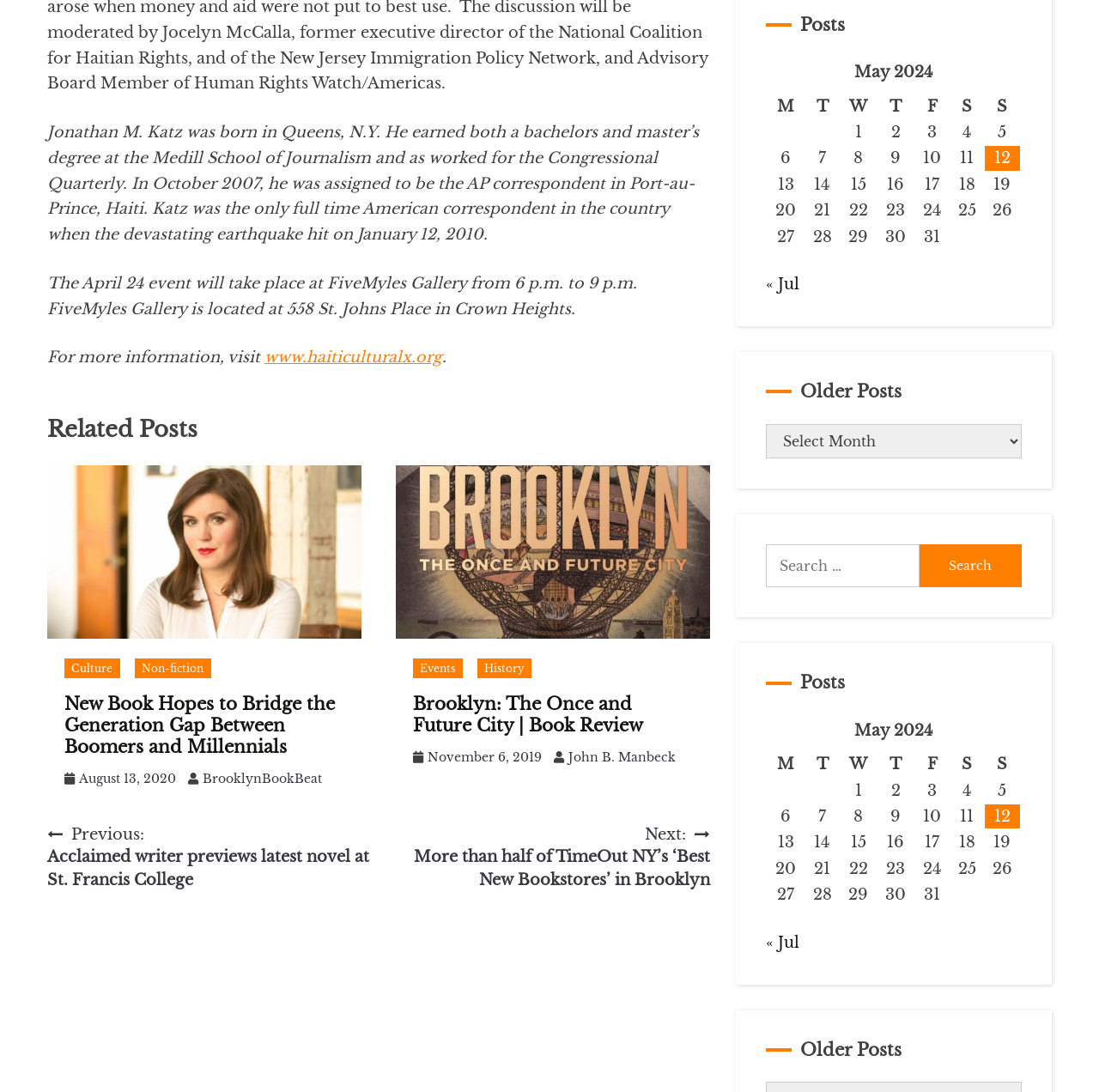Refer to the image and provide an in-depth answer to the question:
What is the name of the book reviewed in the post 'Brooklyn: The Once and Future City | Book Review'?

The answer can be found by examining the link elements, which provide the title of the book review.